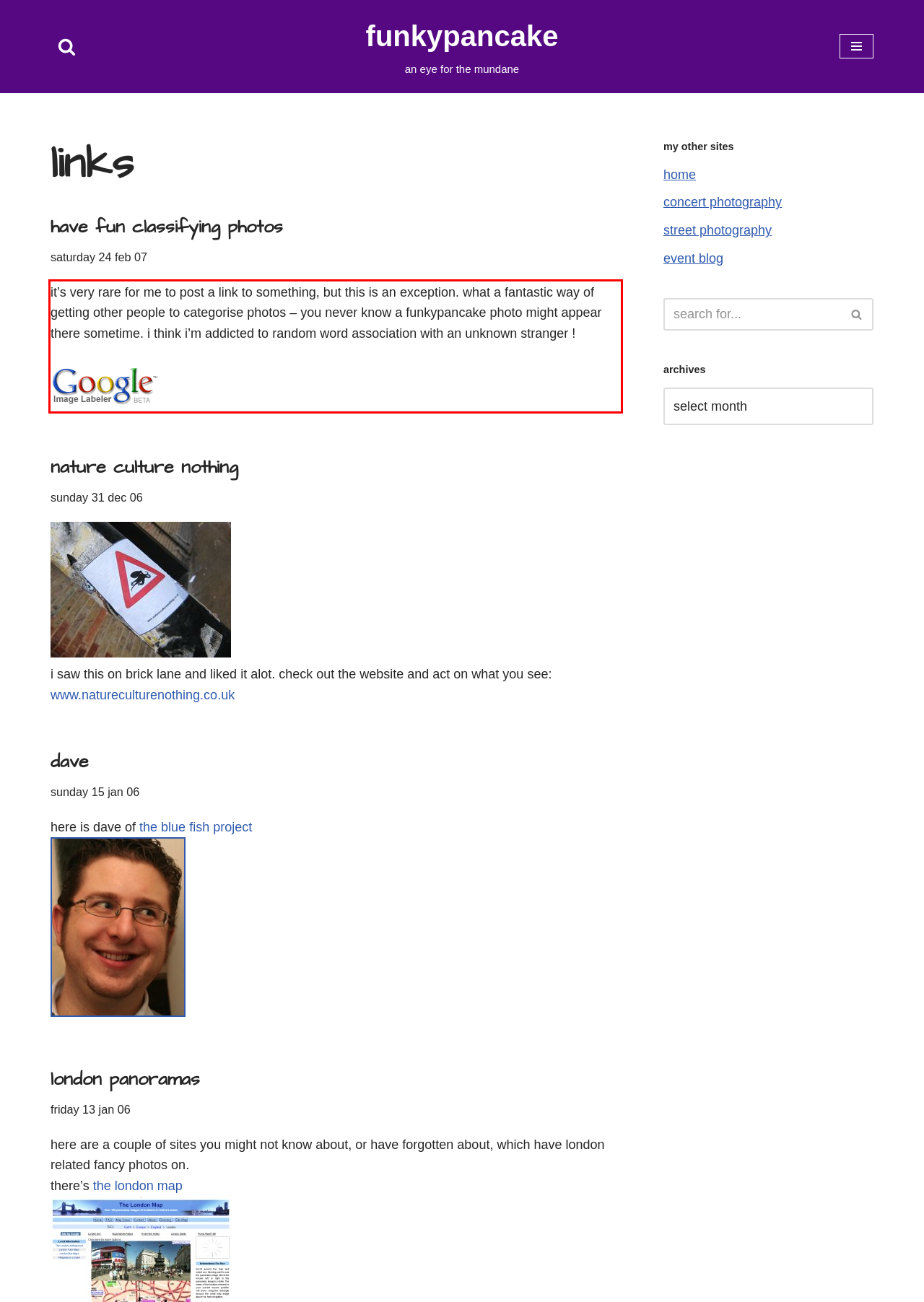The screenshot provided shows a webpage with a red bounding box. Apply OCR to the text within this red bounding box and provide the extracted content.

it’s very rare for me to post a link to something, but this is an exception. what a fantastic way of getting other people to categorise photos – you never know a funkypancake photo might appear there sometime. i think i’m addicted to random word association with an unknown stranger !